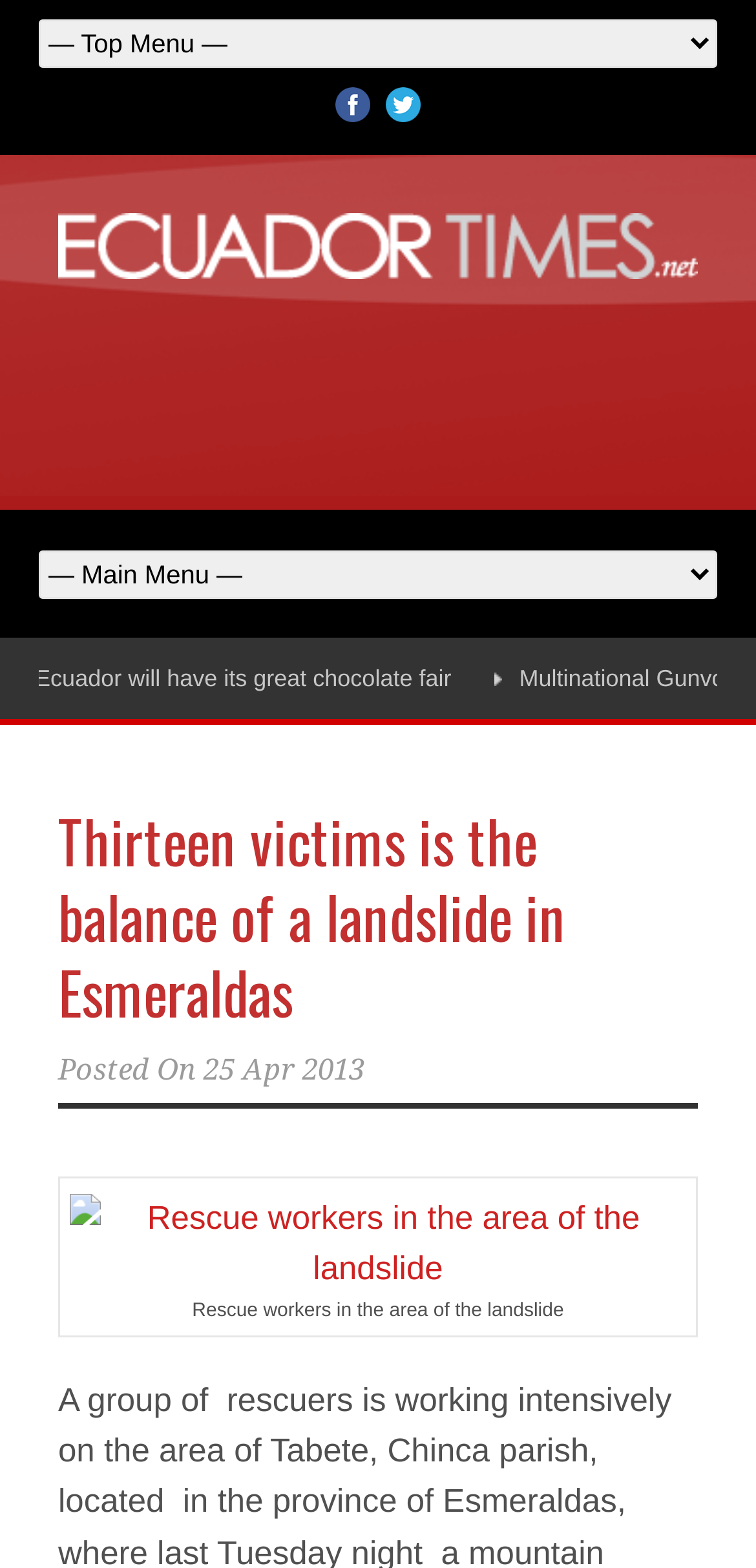What social media platforms are available?
From the details in the image, answer the question comprehensively.

I found the social media platforms by looking at the links 'facebook' and 'twitter' which are located at the top of the webpage and are likely to be links to the website's social media profiles.